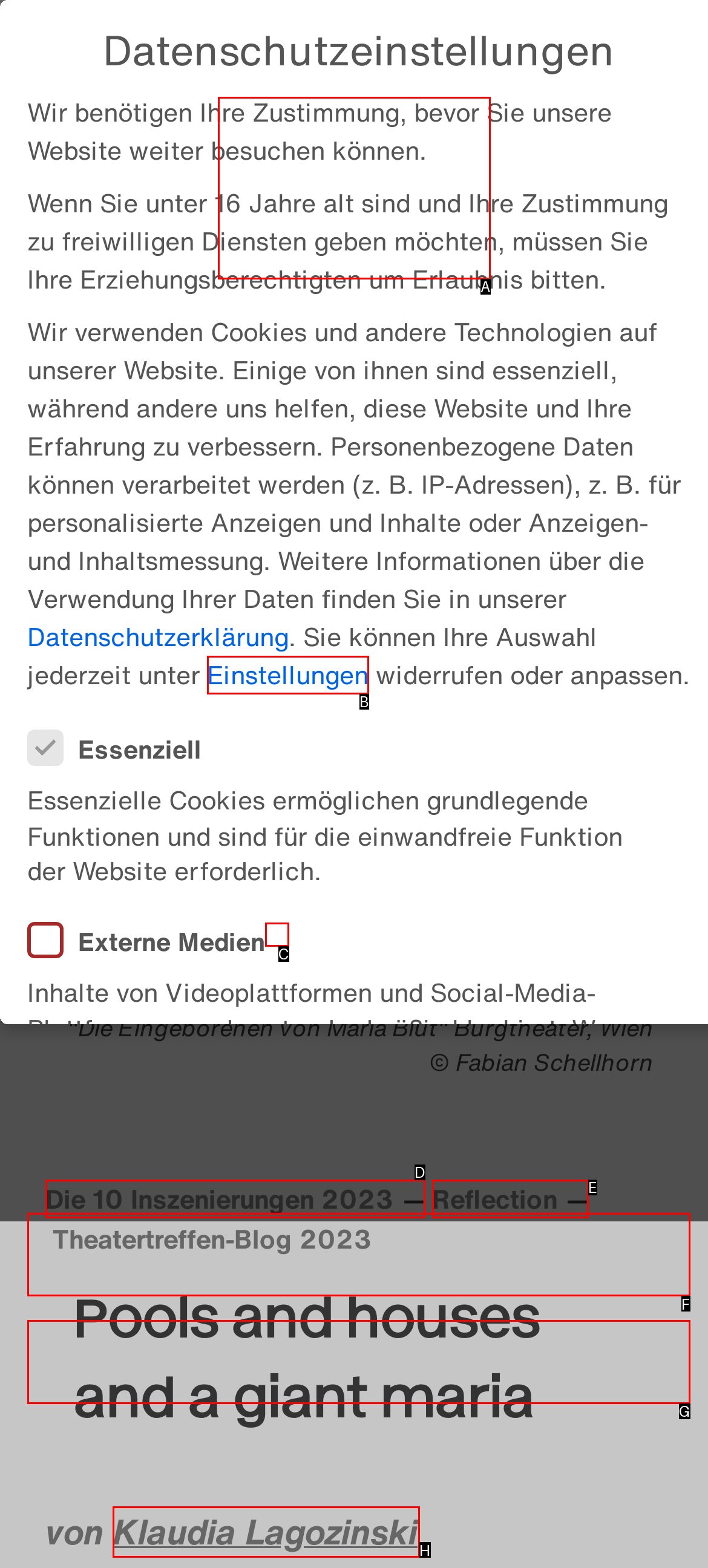Based on the description: – Archiv –
Select the letter of the corresponding UI element from the choices provided.

A